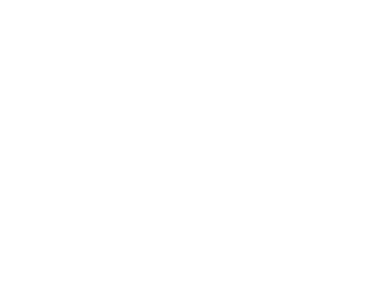Describe the image in great detail, covering all key points.

The image features an abstract design associated with the theme of financial analysis or market commentary. It represents a stylized graphic that conveys the idea of stock performance or investment insights. Positioned within a section that showcases related posts, it enhances a discussion around investment strategies and market evaluations. The surrounding context indicates a focus on portfolio management and risk assessment, underscoring the importance of informed decision-making in finance. The image serves as a visual representation of the content, enticing readers to explore articles that delve into financial topics and market trends.